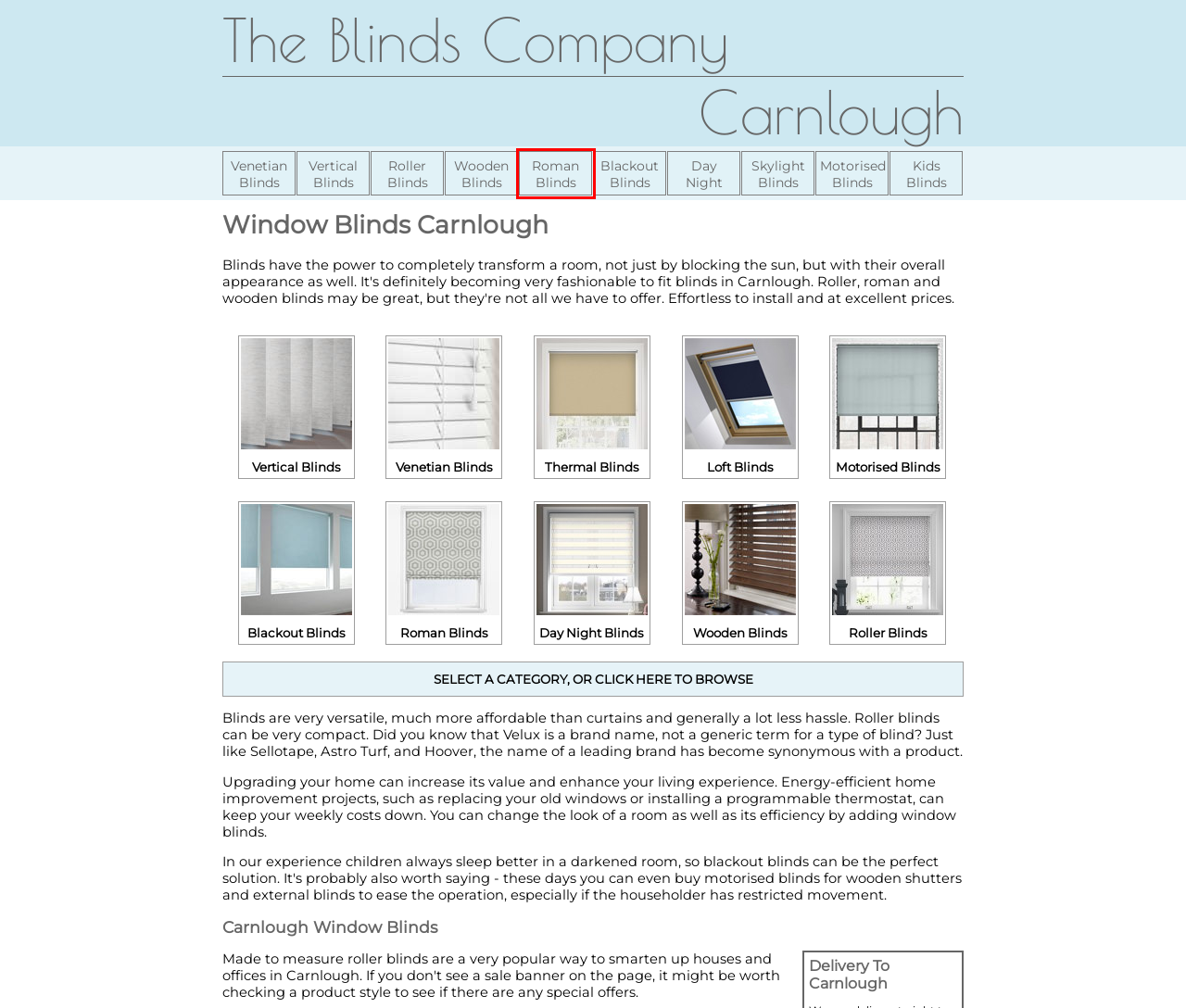You are presented with a screenshot of a webpage containing a red bounding box around an element. Determine which webpage description best describes the new webpage after clicking on the highlighted element. Here are the candidates:
A. Skylight Blinds for Loft Windows | 247 Blinds
B. Blackout Blinds - Made to Measure | 247 Blinds
C. Vertical Blinds - Made to Measure | 247Blinds
D. Wooden Blinds - Made to Measure | 247 Blinds
E. 247 Blinds - Made to Measure Blinds | Up to 25% Off
F. Roman Blinds - Made to Measure | 247 Blinds
G. Thermal Blinds - Insulated, Energy Saving Blinds | 247 Blinds
H. Day & Night Blinds - Vision Blinds Made To Measure | 247 Blinds

F